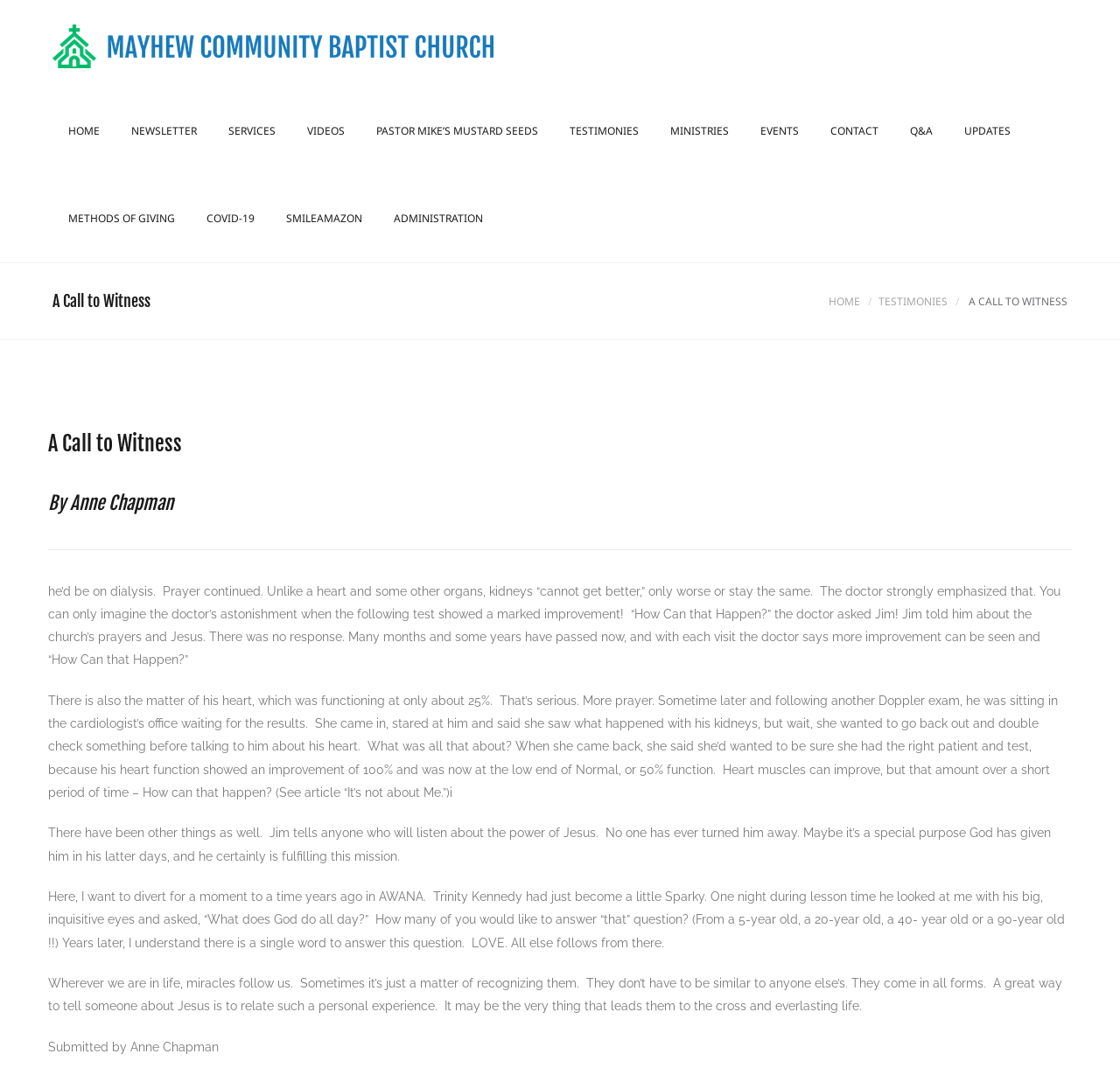Provide a thorough description of the webpage you see.

The webpage is about Mayhew Community Baptist Church, with a focus on a personal testimony of faith and miracles. At the top, there is a logo of the church, accompanied by a link to the church's homepage. Below the logo, there is a navigation menu with 12 links, including "HOME", "NEWSLETTER", "SERVICES", and "CONTACT", among others. These links are arranged horizontally, taking up about half of the screen width.

Further down, there is a heading "A Call to Witness" followed by a link to the "HOME" page and another link to "TESTIMONIES". Below these links, there is a large block of text, which is a personal testimony written by Anne Chapman. The text is divided into several paragraphs, each describing a miraculous event in the life of Jim, who experienced improvements in his health despite dire medical predictions. The text also includes a story about a child asking about God's activities and a reflection on the importance of recognizing miracles in life.

Throughout the webpage, there are no prominent images, but the text is well-organized and easy to read. The overall layout is clean, with a clear hierarchy of headings and paragraphs. The focus of the webpage is on sharing a personal story of faith and encouraging readers to reflect on their own experiences of God's presence in their lives.